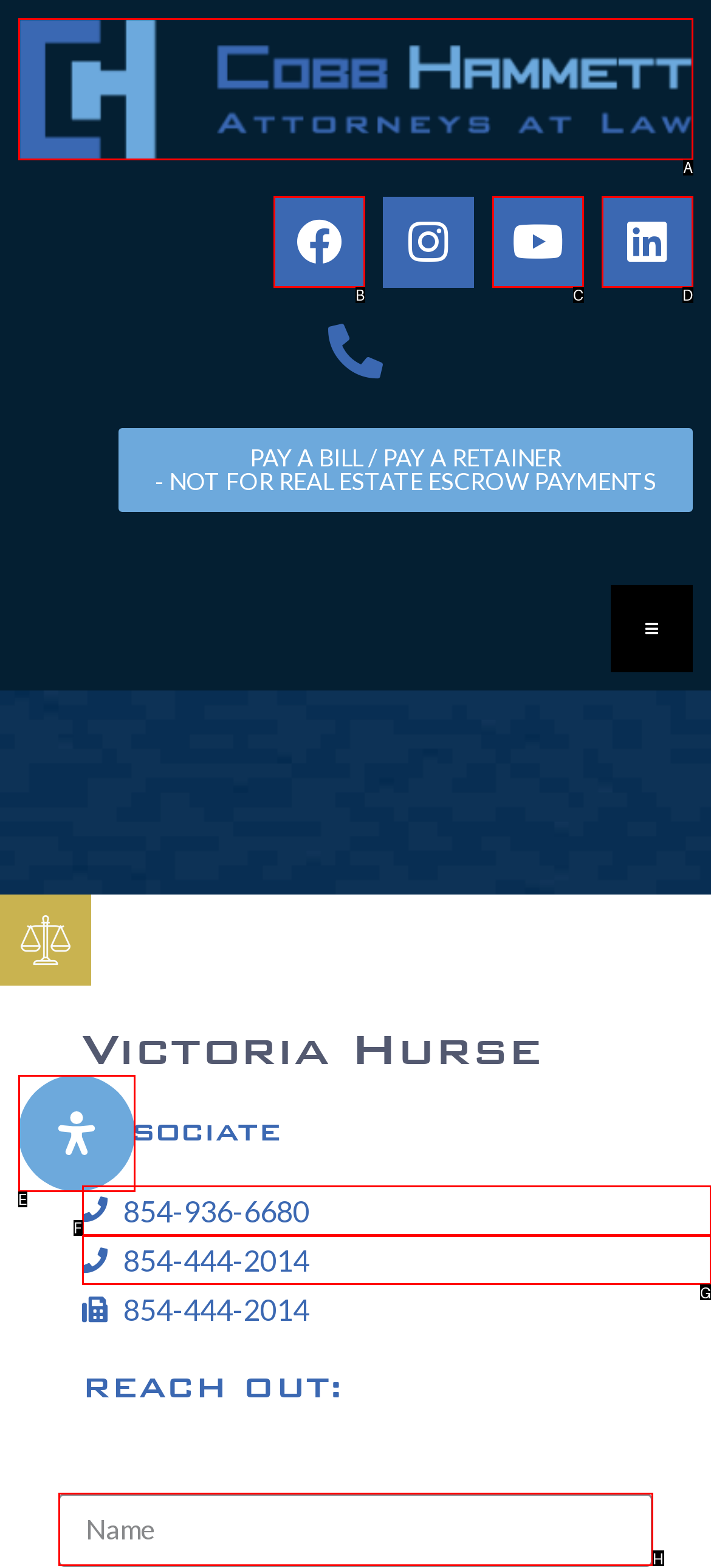Determine the option that best fits the description: alt="Cobb-Hammett-2C-logo-horizontal" title="Cobb-Hammett-2C-logo-horizontal"
Reply with the letter of the correct option directly.

A